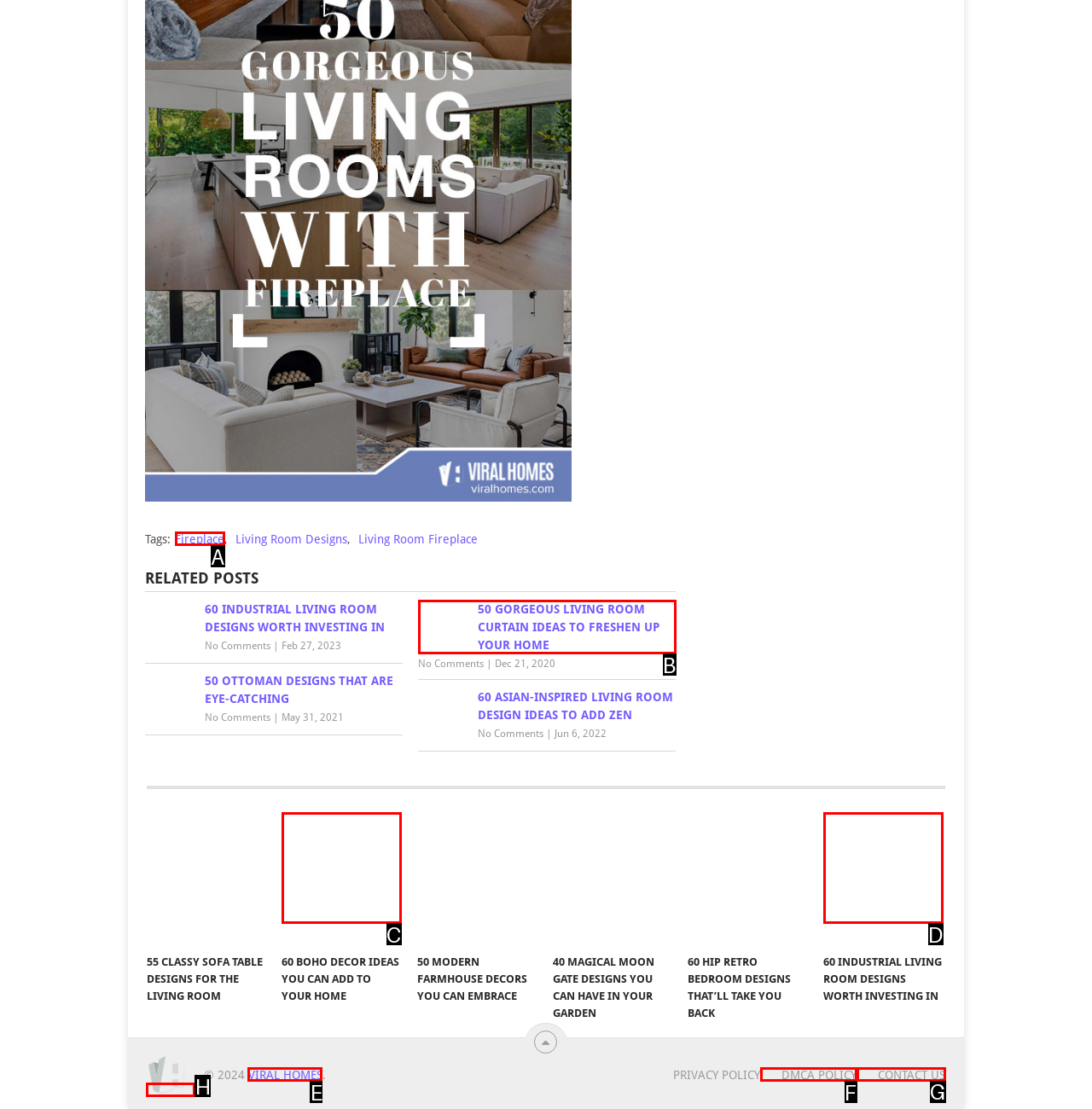Determine the appropriate lettered choice for the task: Contact 'Viral Homes'. Reply with the correct letter.

G